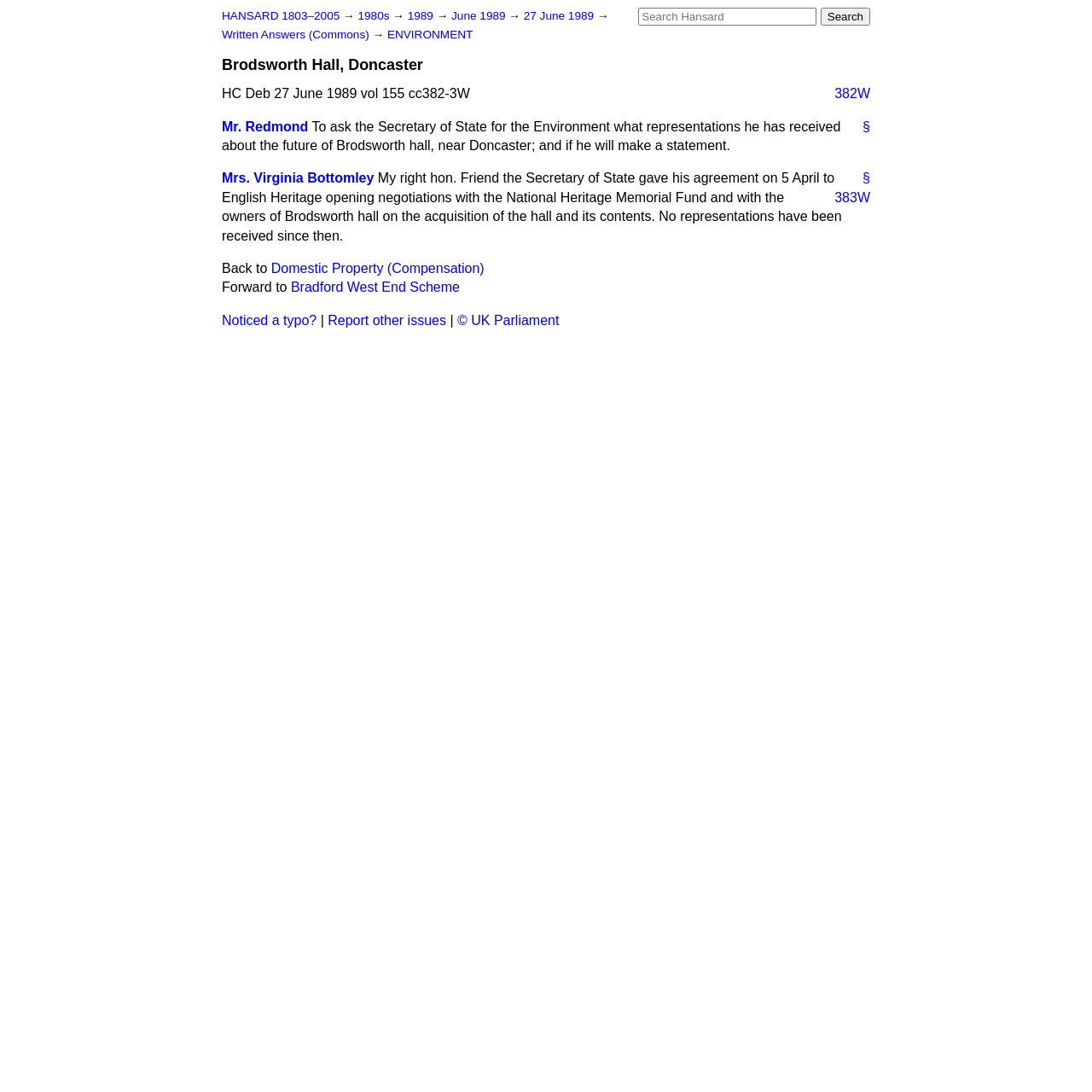What is the reference number of the written answer?
Based on the image, answer the question with a single word or brief phrase.

382W